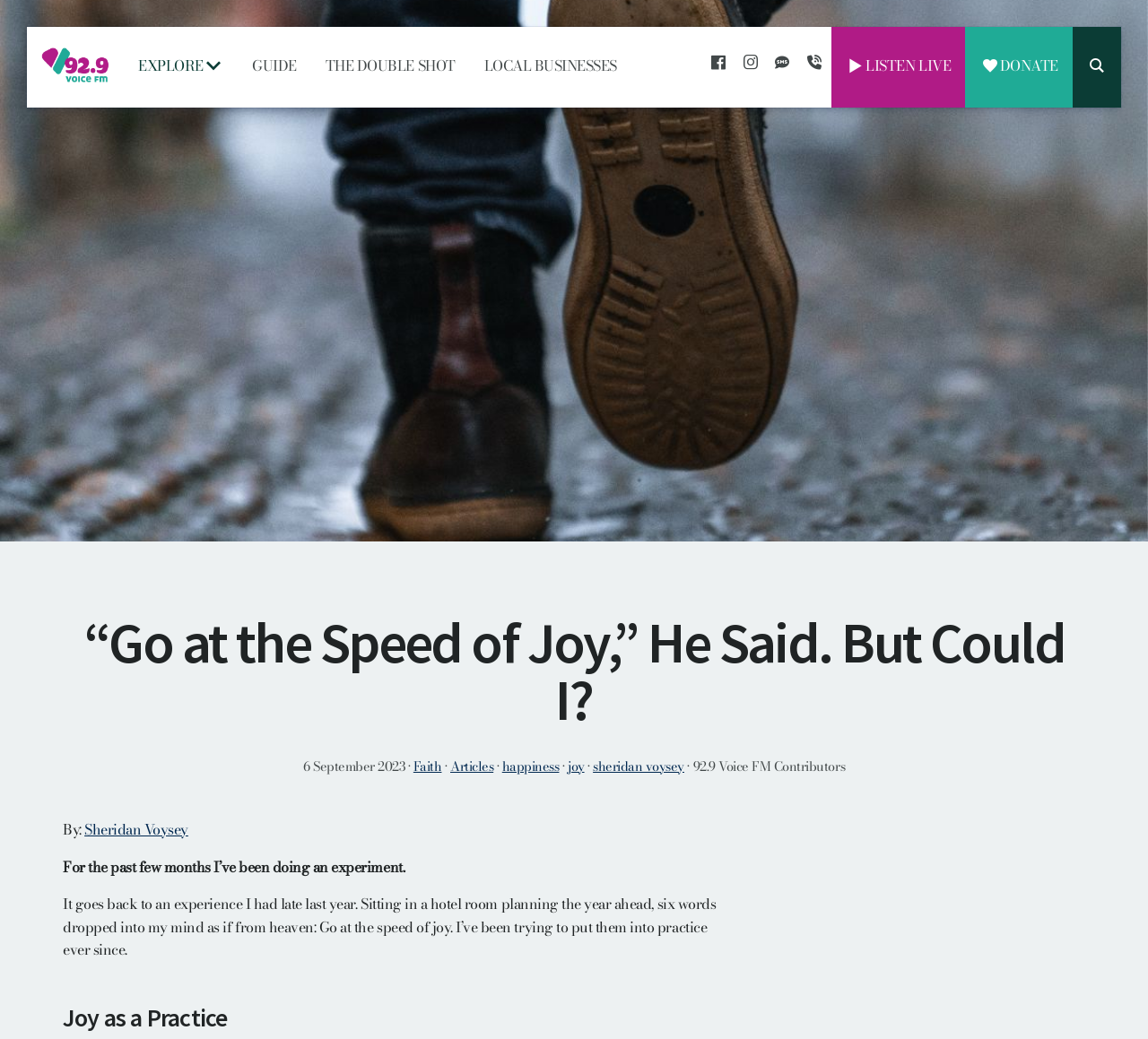Identify the bounding box coordinates of the clickable region to carry out the given instruction: "Open the main menu".

[0.108, 0.026, 0.207, 0.104]